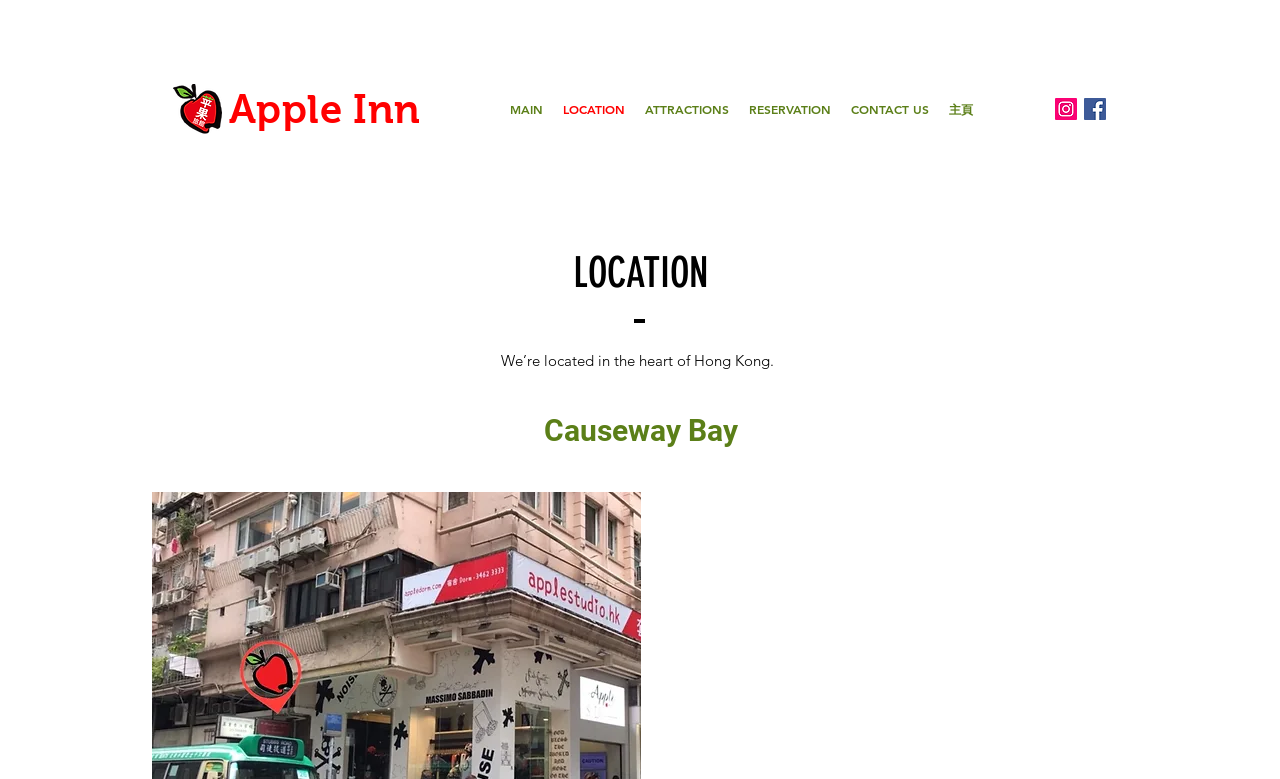Select the bounding box coordinates of the element I need to click to carry out the following instruction: "click MAIN".

[0.391, 0.108, 0.432, 0.172]